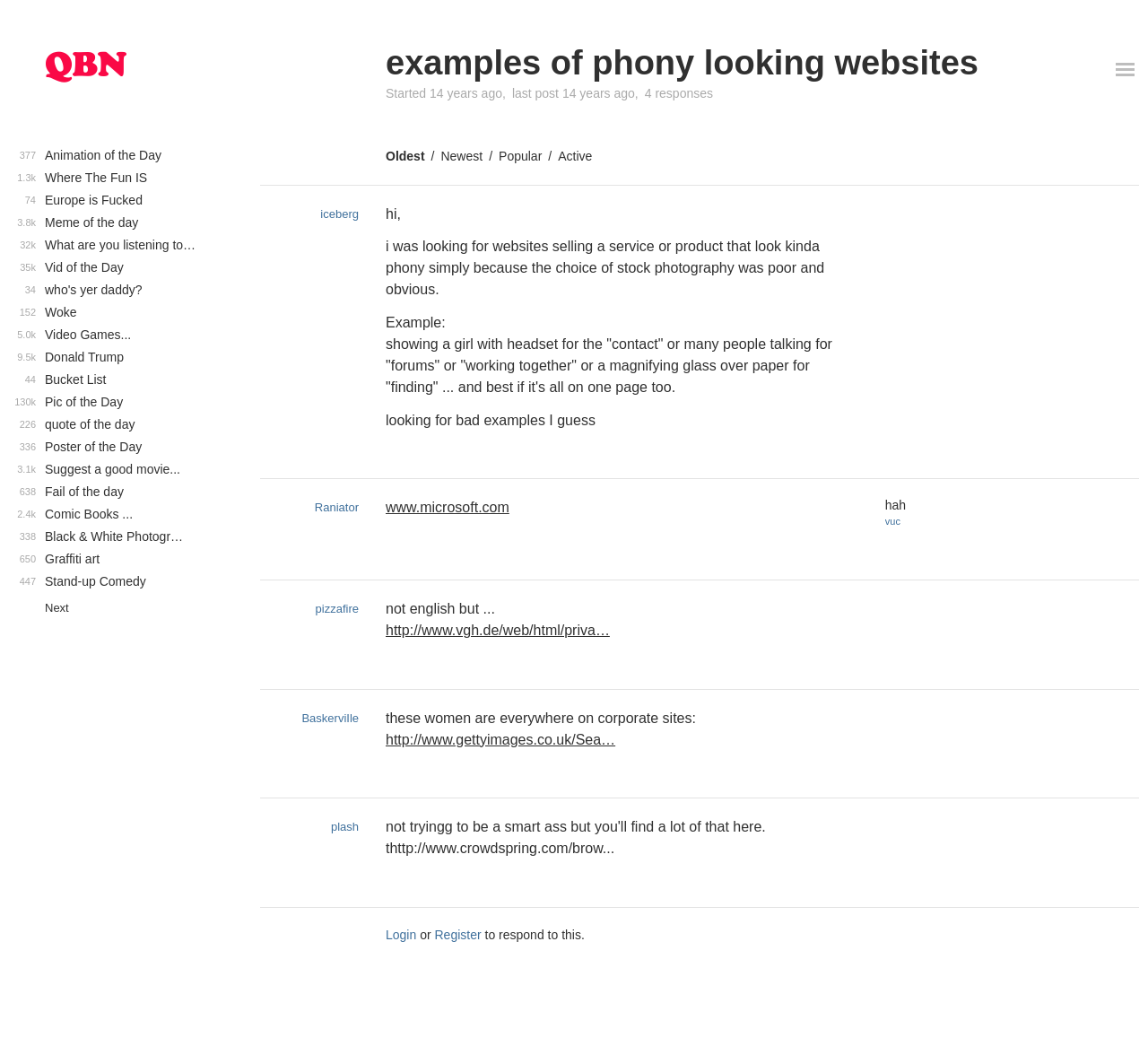Determine the bounding box coordinates for the element that should be clicked to follow this instruction: "click on the 'Register' link". The coordinates should be given as four float numbers between 0 and 1, in the format [left, top, right, bottom].

[0.379, 0.879, 0.419, 0.893]